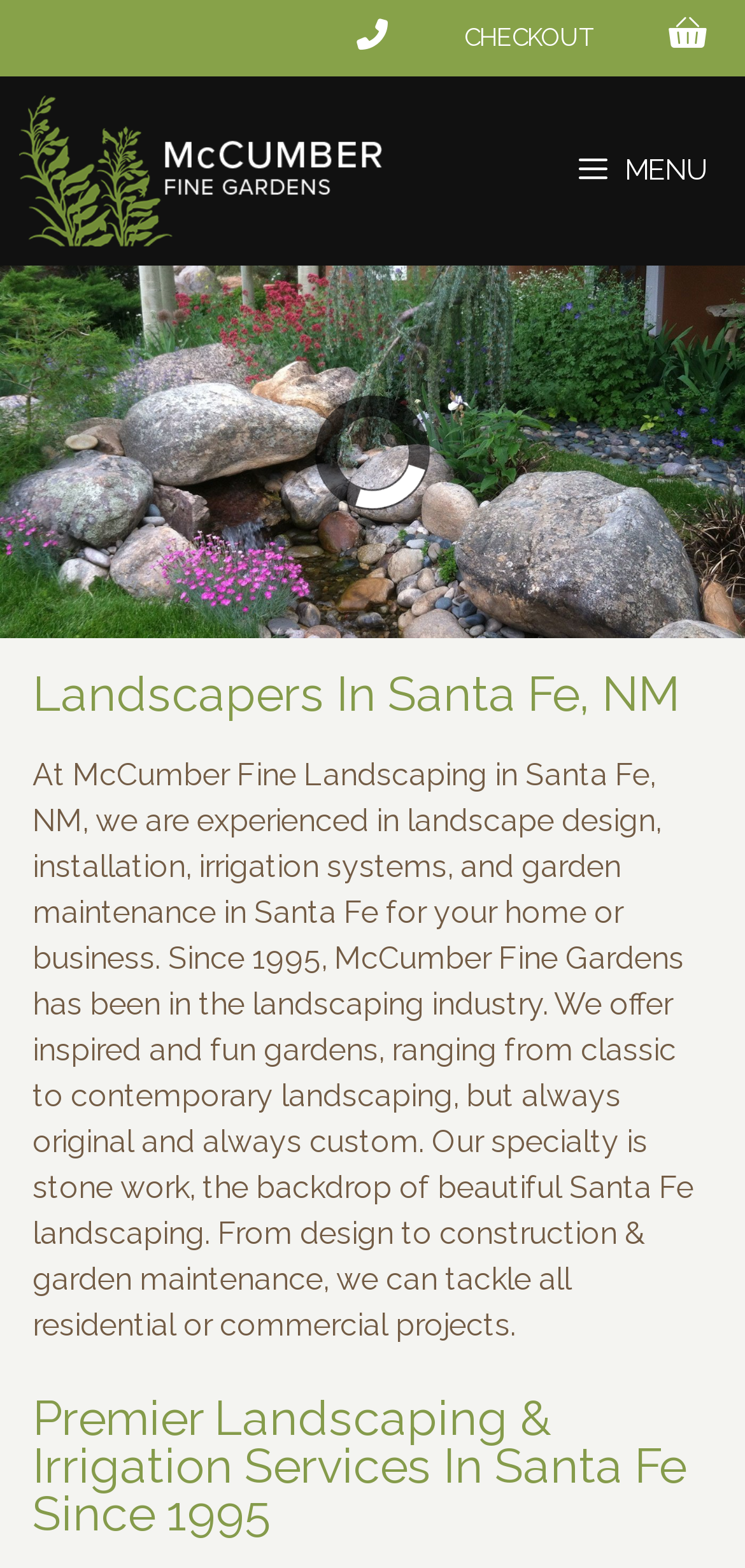From the element description: "Menu", extract the bounding box coordinates of the UI element. The coordinates should be expressed as four float numbers between 0 and 1, in the order [left, top, right, bottom].

[0.694, 0.049, 1.0, 0.169]